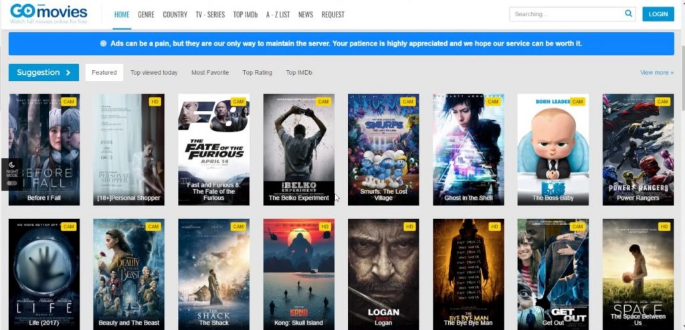Describe all the important aspects and features visible in the image.

The image showcases a vibrant grid layout from the GoMovies website, featuring a variety of movie posters. The selection includes popular films such as *Life*, *Beauty and the Beast*, *The Fate of the Furious*, and *Logan*, among others. Each poster is accompanied by a label indicating the quality of the copy, with tags like "CAM" prominently displayed. The interface is user-friendly, with navigational options at the top, allowing users to explore different genres and top-rated films. The layout reflects the site's focus on providing accessible movie options for viewers interested in streaming.